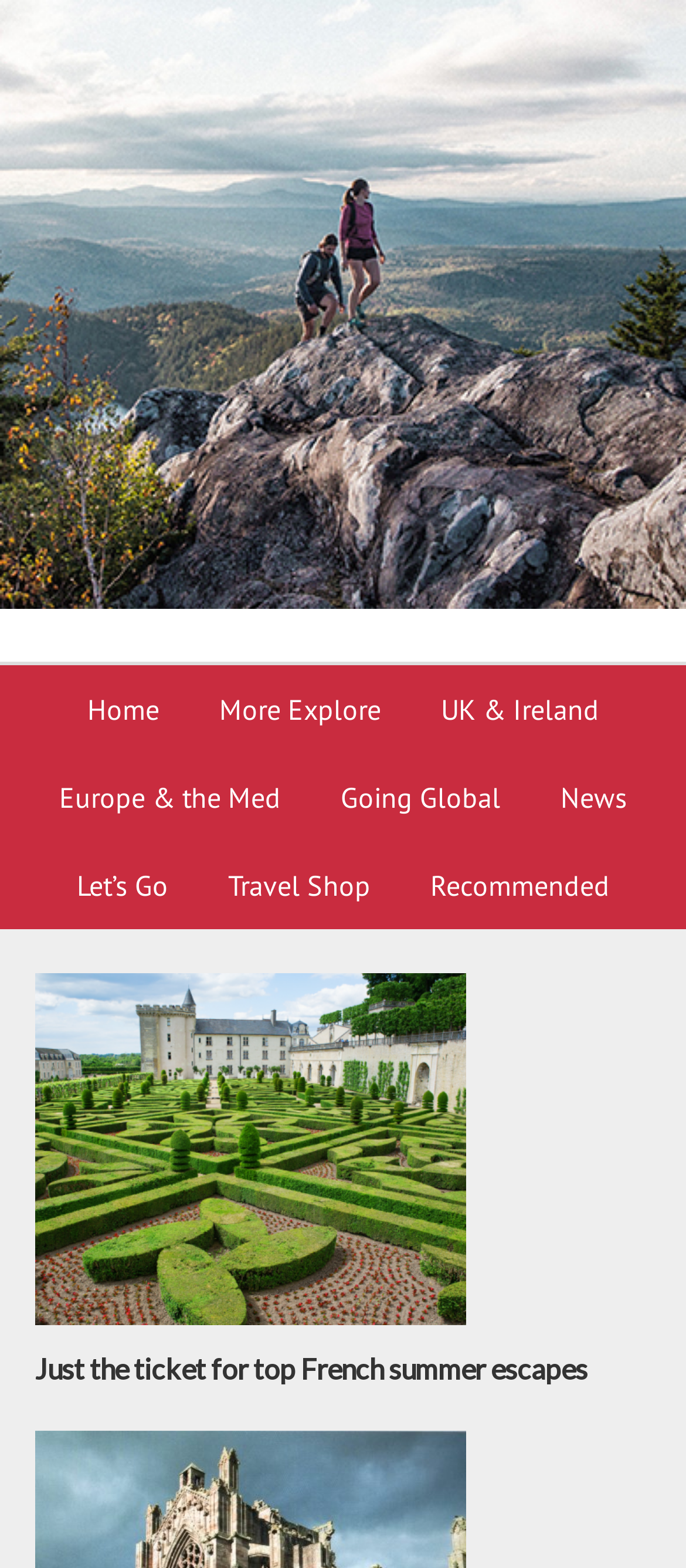Locate the bounding box coordinates of the UI element described by: "News". The bounding box coordinates should consist of four float numbers between 0 and 1, i.e., [left, top, right, bottom].

[0.778, 0.48, 0.953, 0.536]